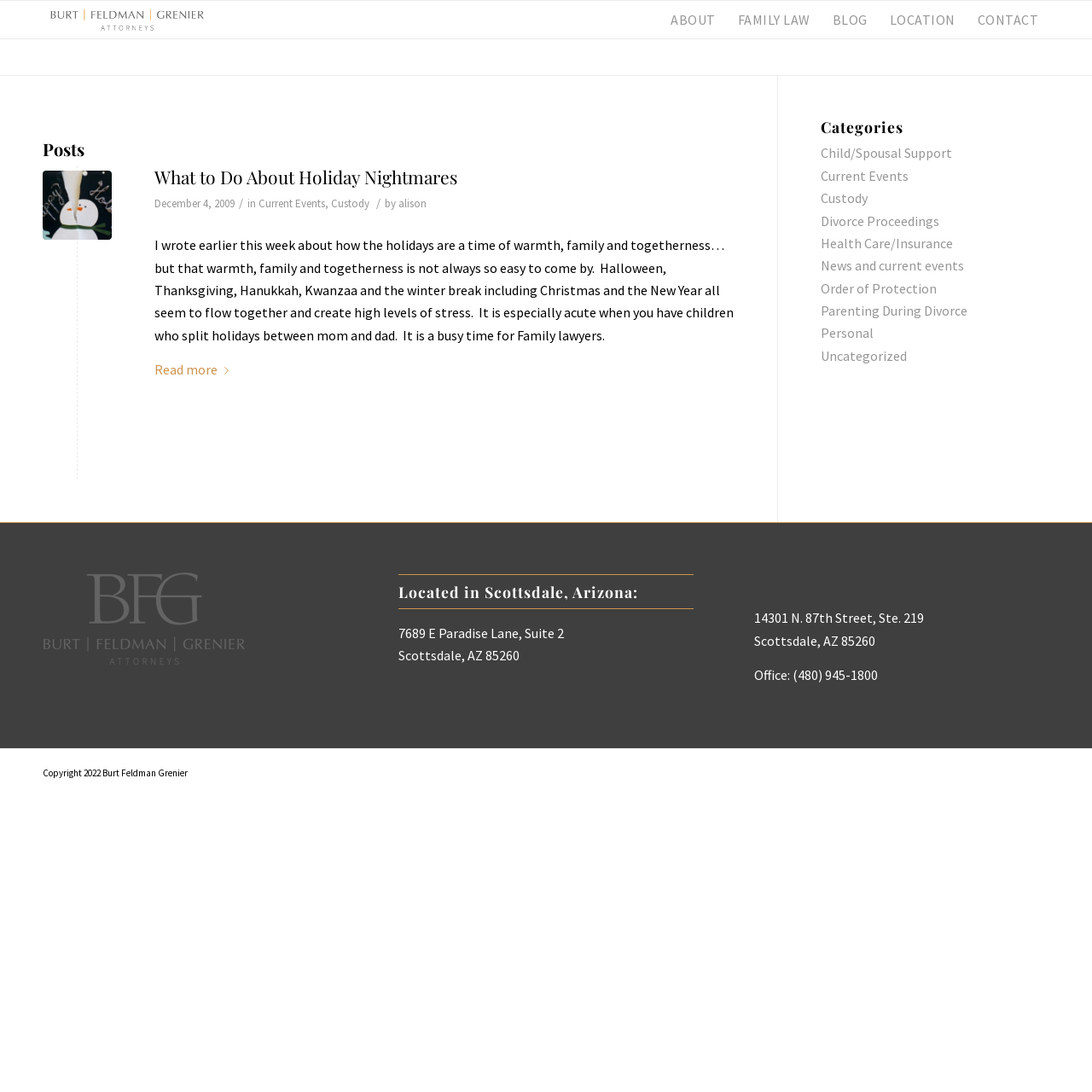Please give the bounding box coordinates of the area that should be clicked to fulfill the following instruction: "Read the article 'What to Do About Holiday Nightmares'". The coordinates should be in the format of four float numbers from 0 to 1, i.e., [left, top, right, bottom].

[0.141, 0.151, 0.419, 0.173]